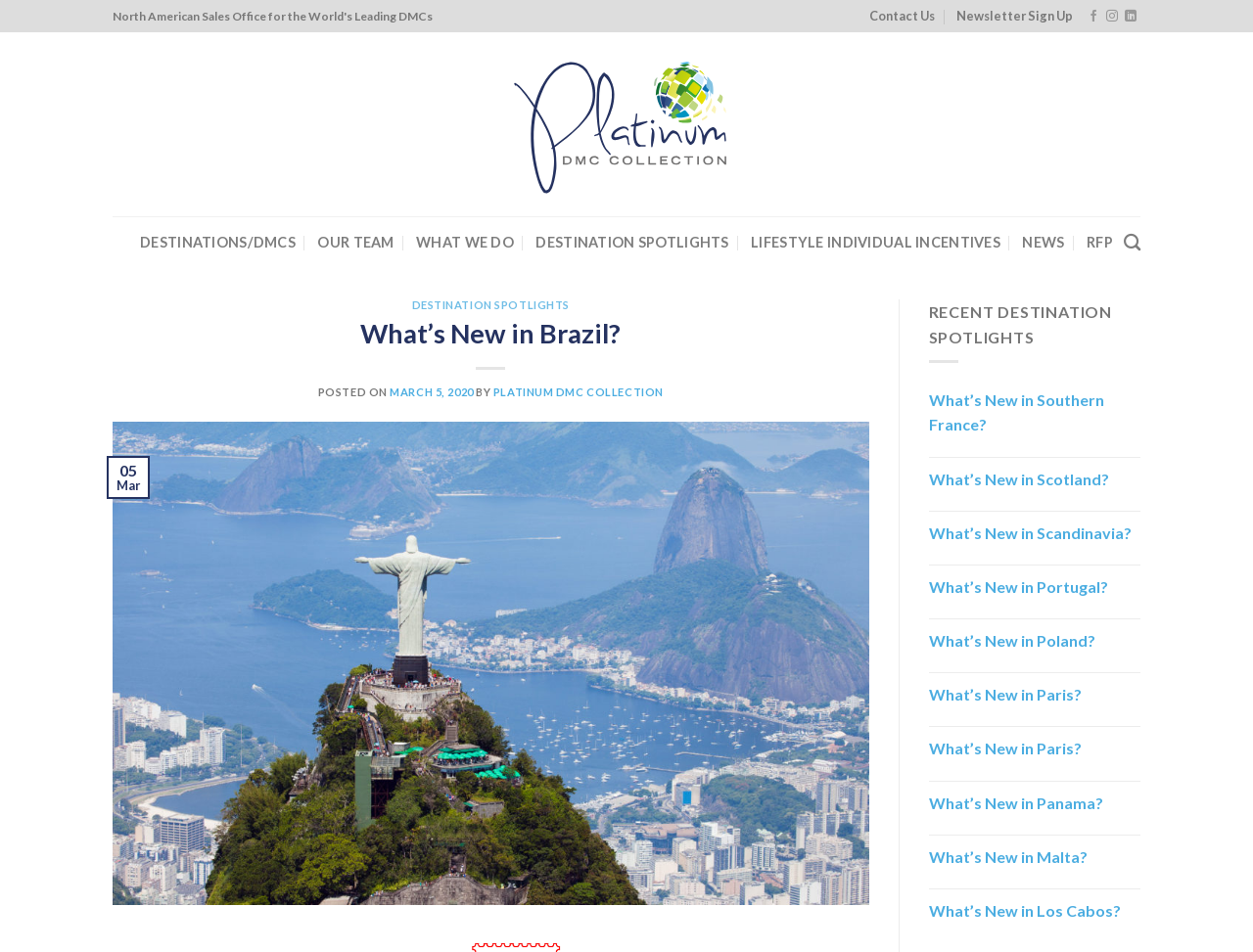Provide the bounding box coordinates for the UI element described in this sentence: "Lifestyle Individual Incentives". The coordinates should be four float values between 0 and 1, i.e., [left, top, right, bottom].

[0.599, 0.237, 0.798, 0.274]